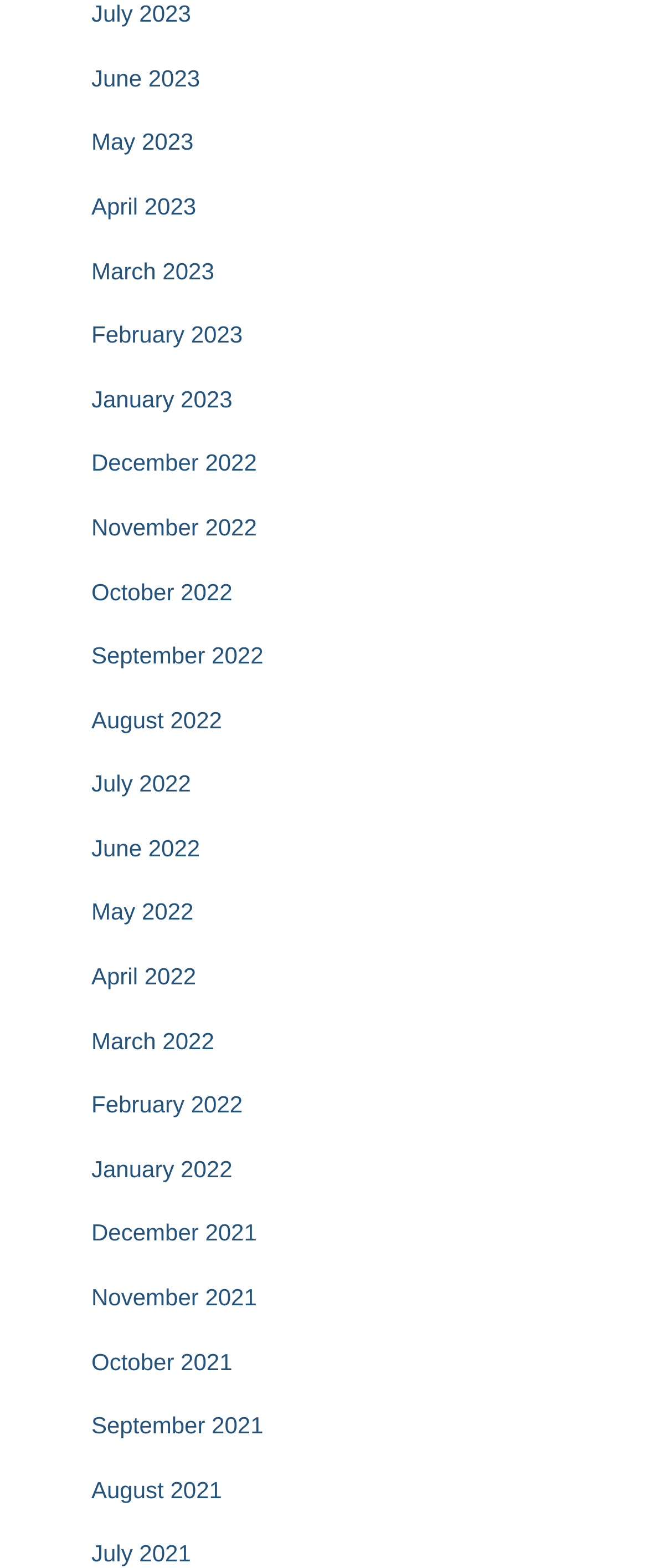What is the most recent month listed?
Please provide a comprehensive answer based on the contents of the image.

By examining the list of links, I can see that the topmost link is 'July 2023', which suggests that it is the most recent month listed.